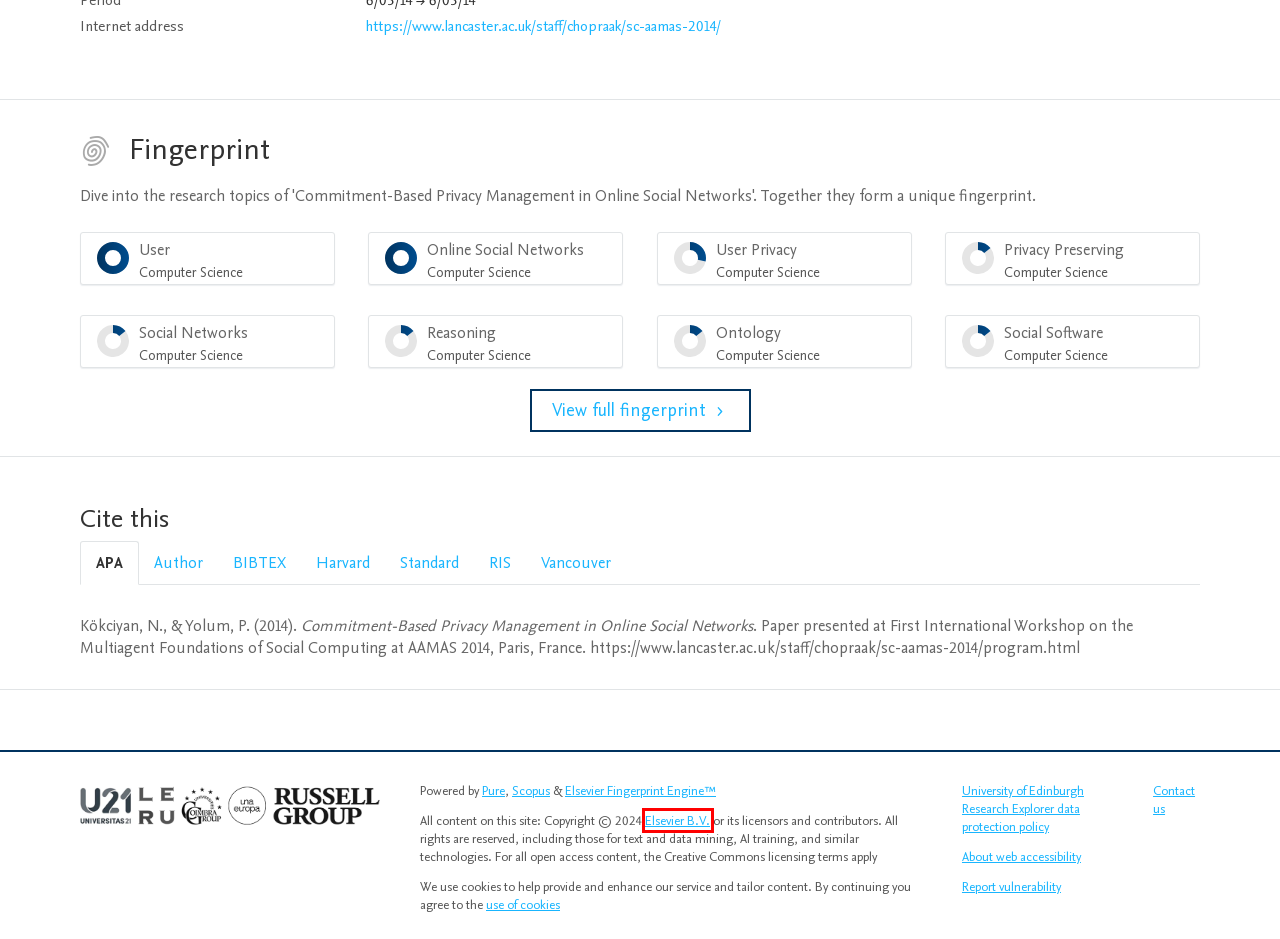Examine the screenshot of a webpage featuring a red bounding box and identify the best matching webpage description for the new page that results from clicking the element within the box. Here are the options:
A. Scopus preview -  
Scopus - Welcome to Scopus
B. Pure | The University of Edinburgh
C. Elsevier | 信息分析业务
D. Pure | The world’s leading RIMS or CRIS | Elsevier
E. School of Informatics
     — University of Edinburgh Research Explorer
F. Nadin Kokciyan
     — University of Edinburgh Research Explorer
G. Privacy and cookies | The University of Edinburgh
H. Data Science and Artificial Intelligence
     — University of Edinburgh Research Explorer

C